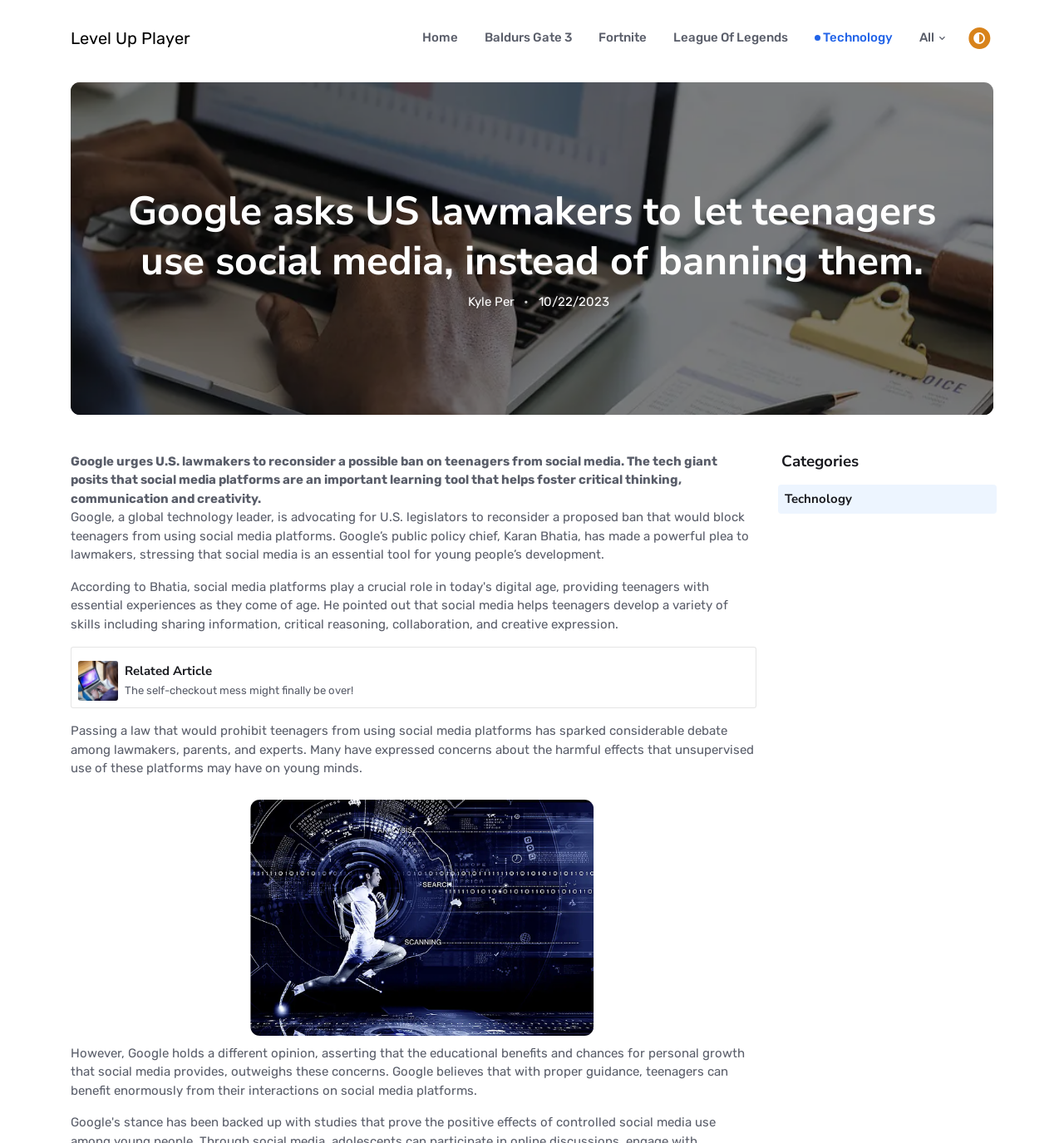Pinpoint the bounding box coordinates of the area that should be clicked to complete the following instruction: "Go to Home". The coordinates must be given as four float numbers between 0 and 1, i.e., [left, top, right, bottom].

[0.385, 0.0, 0.443, 0.065]